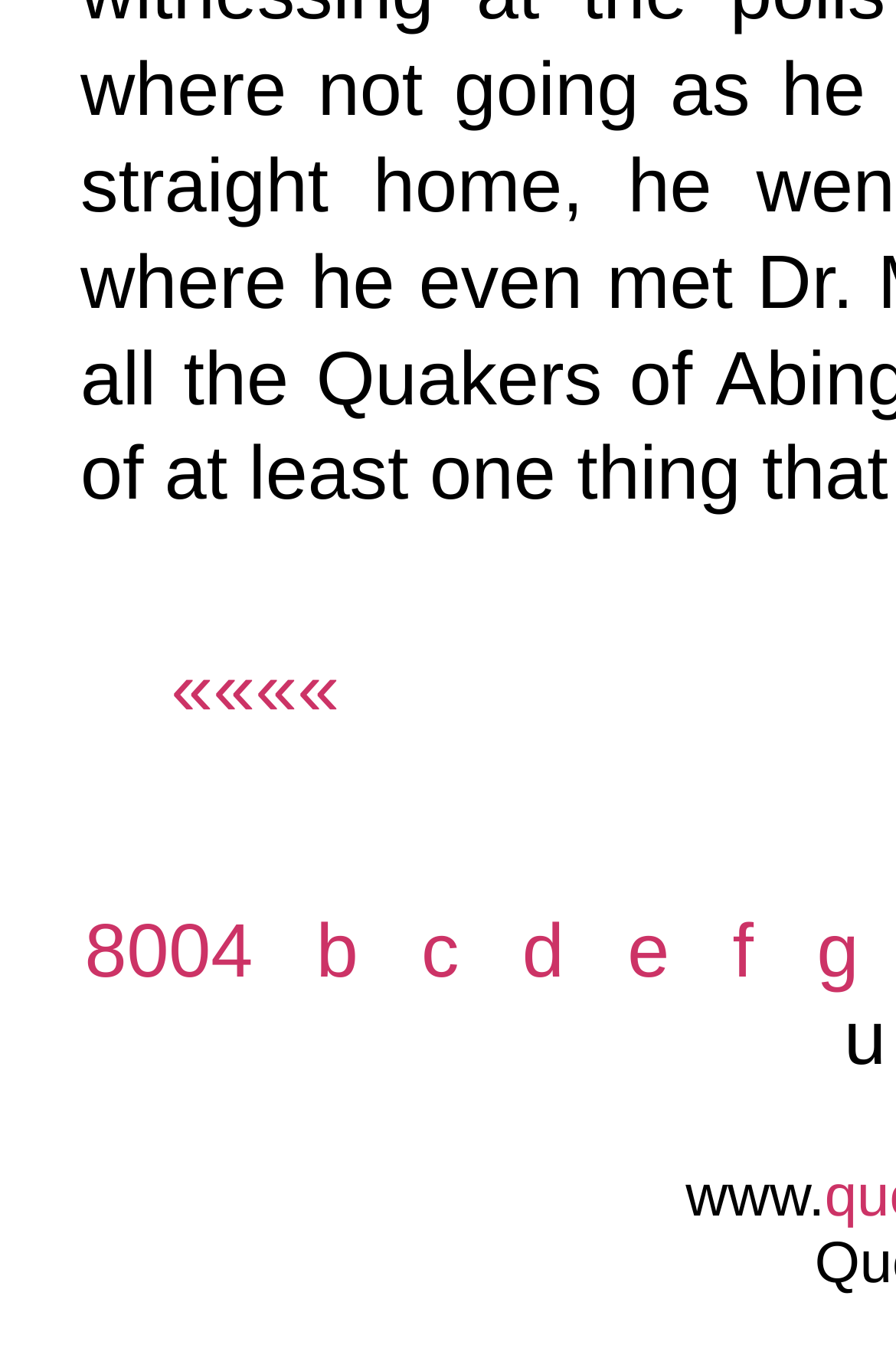Find and provide the bounding box coordinates for the UI element described with: "8004".

[0.094, 0.669, 0.282, 0.732]